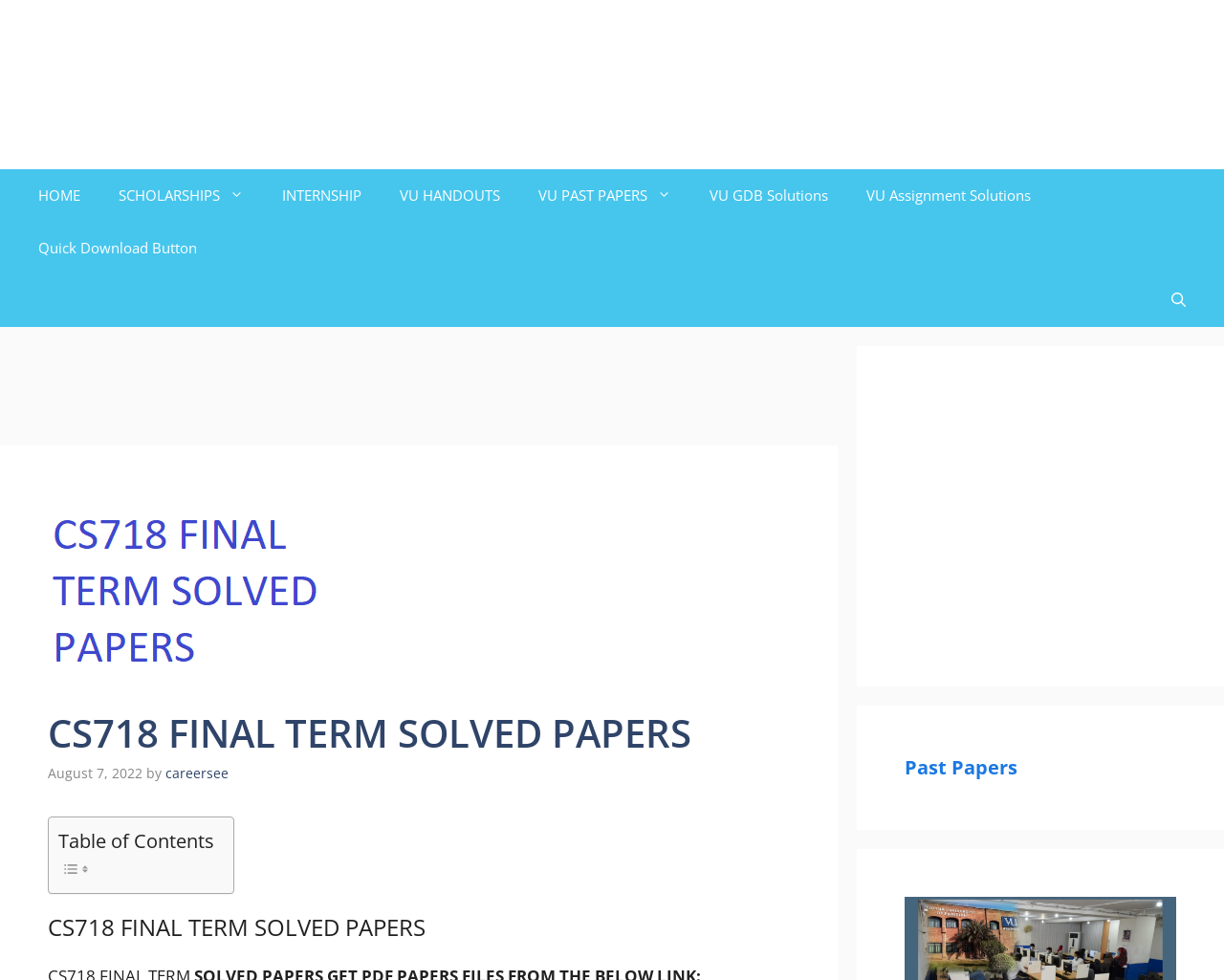Pinpoint the bounding box coordinates of the area that should be clicked to complete the following instruction: "Open the search bar". The coordinates must be given as four float numbers between 0 and 1, i.e., [left, top, right, bottom].

[0.941, 0.28, 0.984, 0.333]